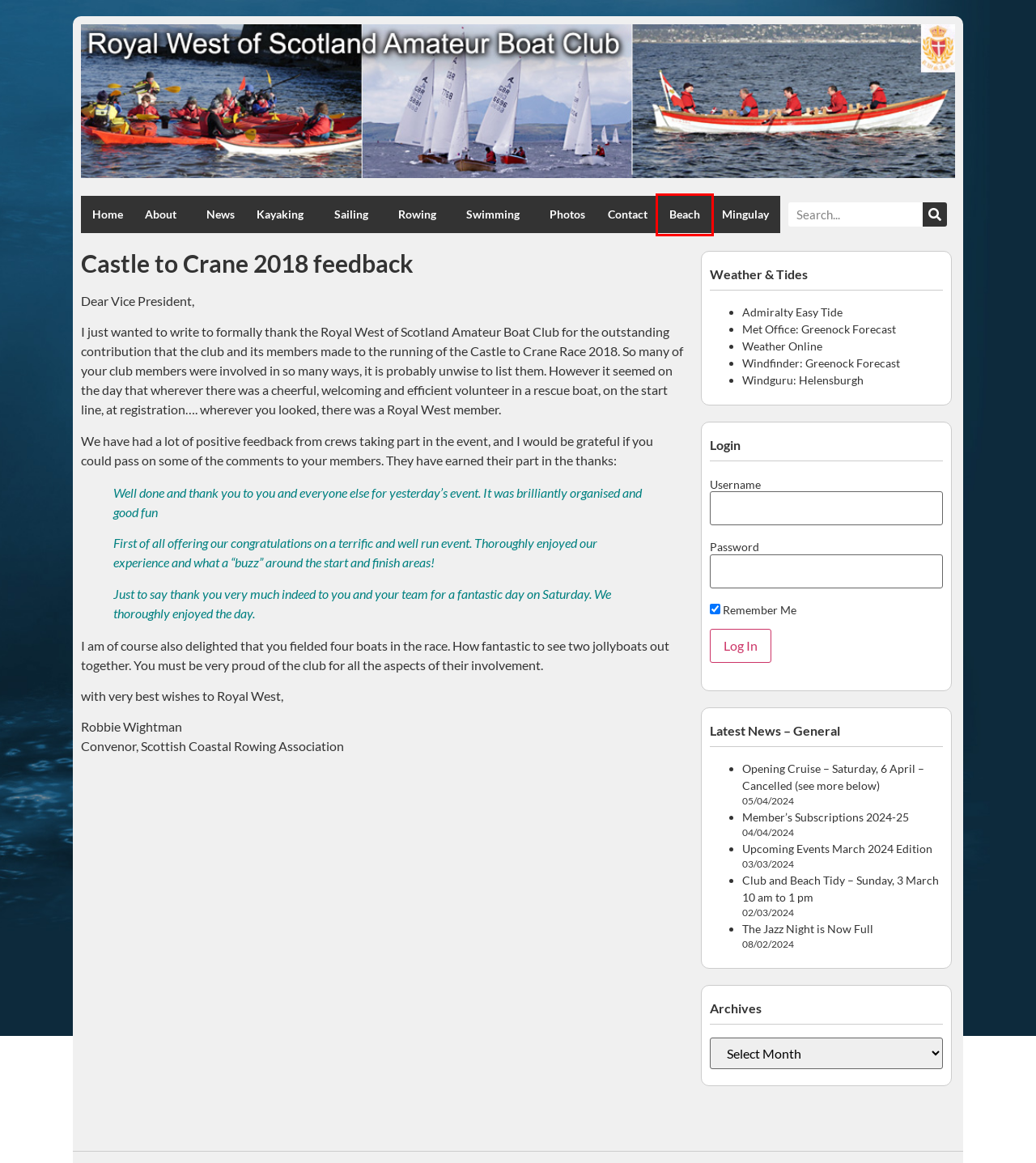You have a screenshot of a webpage with a red bounding box highlighting a UI element. Your task is to select the best webpage description that corresponds to the new webpage after clicking the element. Here are the descriptions:
A. Photos - RWSABC
B. ADMIRALTY EasyTide
C. Upcoming Events March 2024 Edition - RWSABC
D. Mingulay - RWSABC
E. Kayaking - RWSABC
F. Wind Mull Galloway - Wind speed  United Kingdom - WeatherOnline
G. Beach - RWSABC
H. About - RWSABC

G